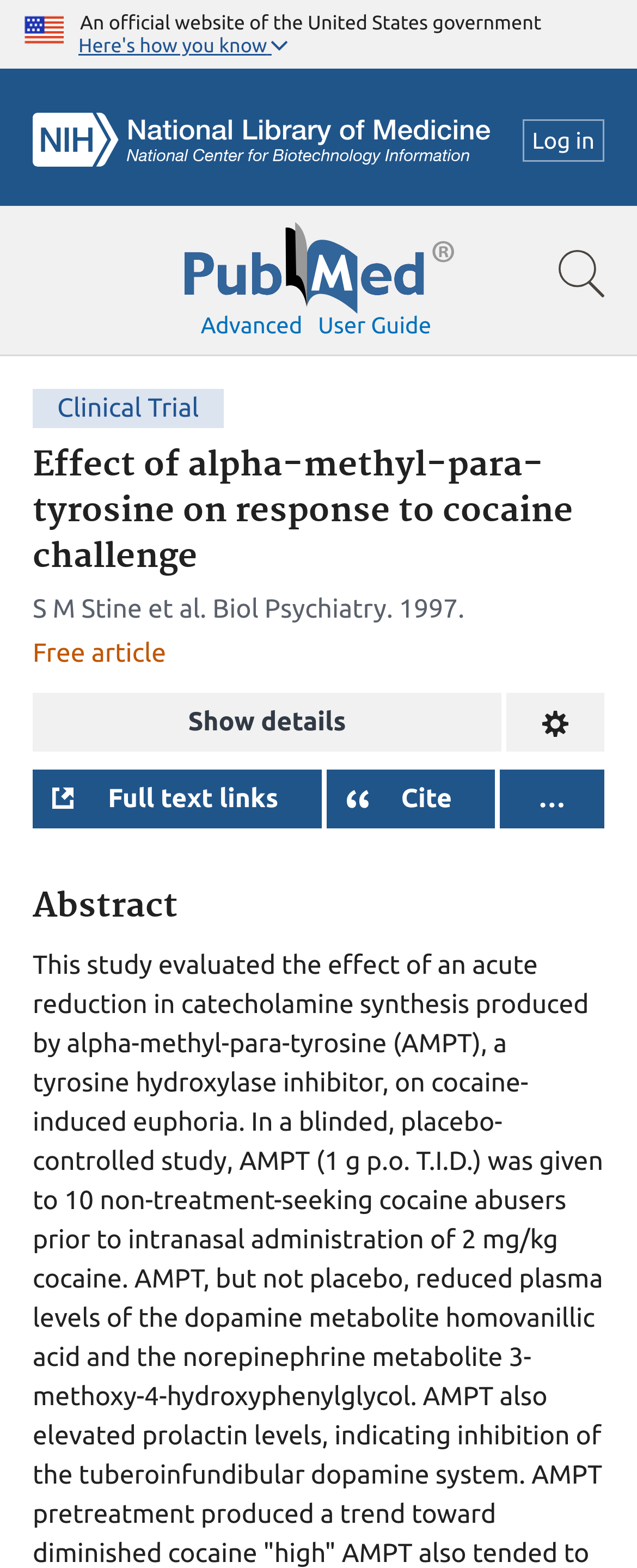Find the bounding box coordinates of the area to click in order to follow the instruction: "Click on the link to download the zip file".

None